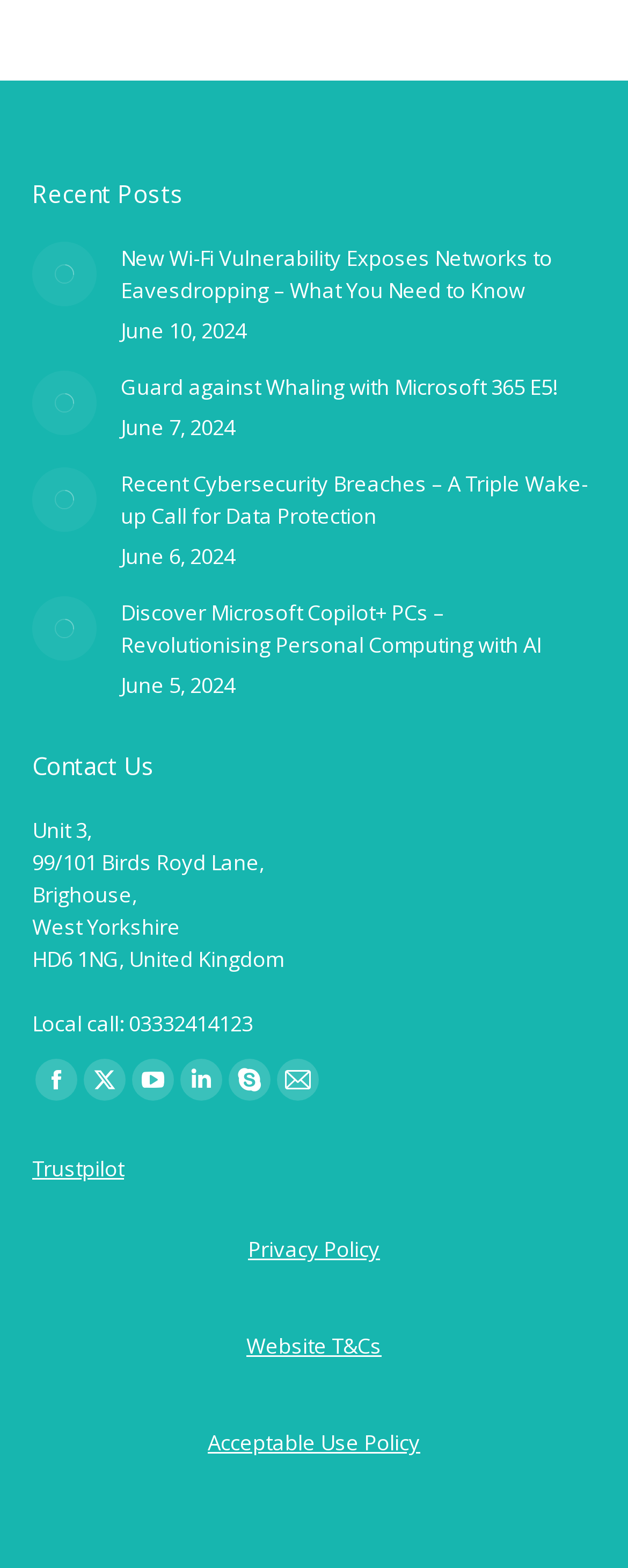What is the title of the first post?
Answer the question with just one word or phrase using the image.

New Wi-Fi Vulnerability Exposes Networks to Eavesdropping – What You Need to Know